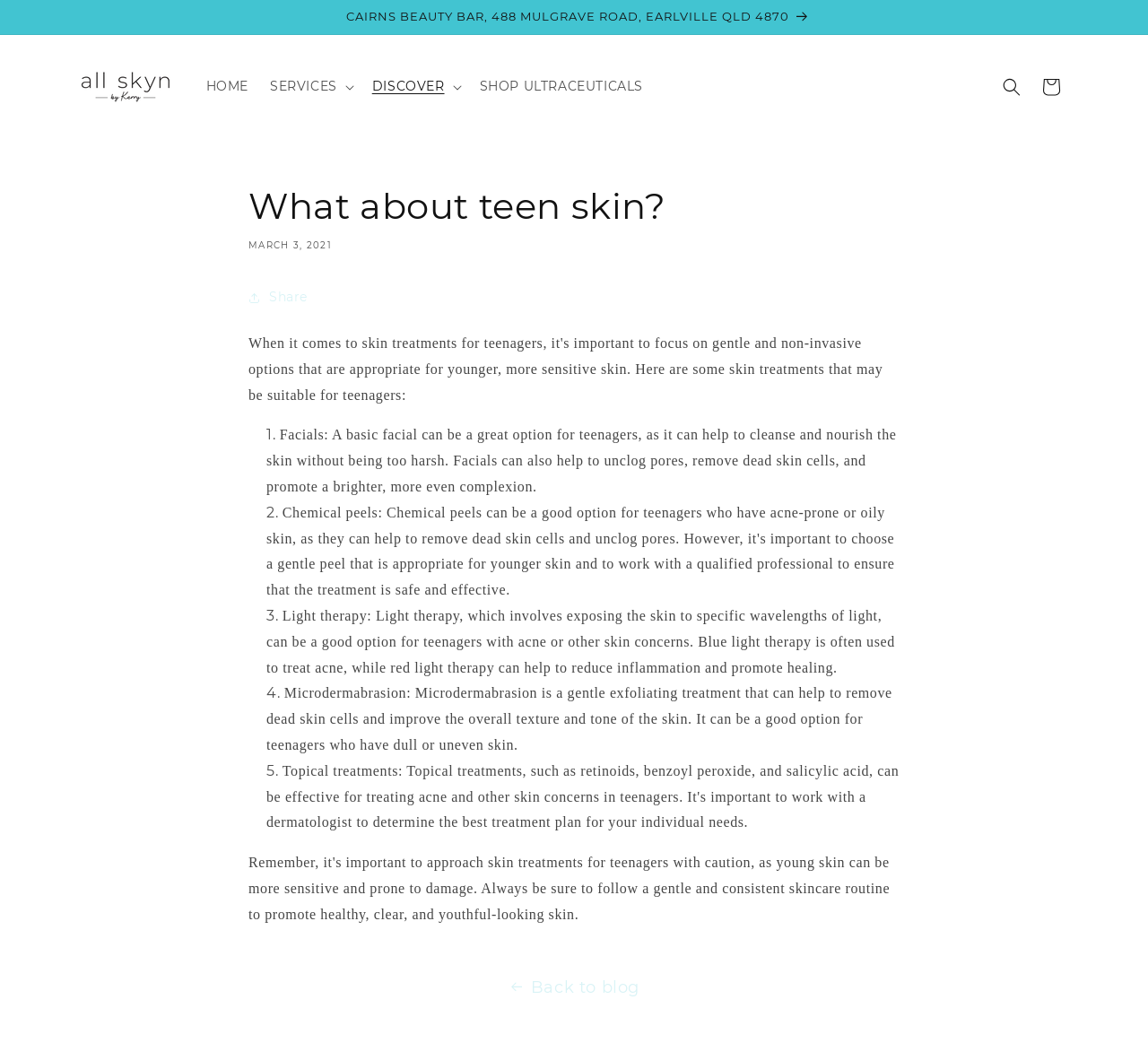Find the headline of the webpage and generate its text content.

What about teen skin?